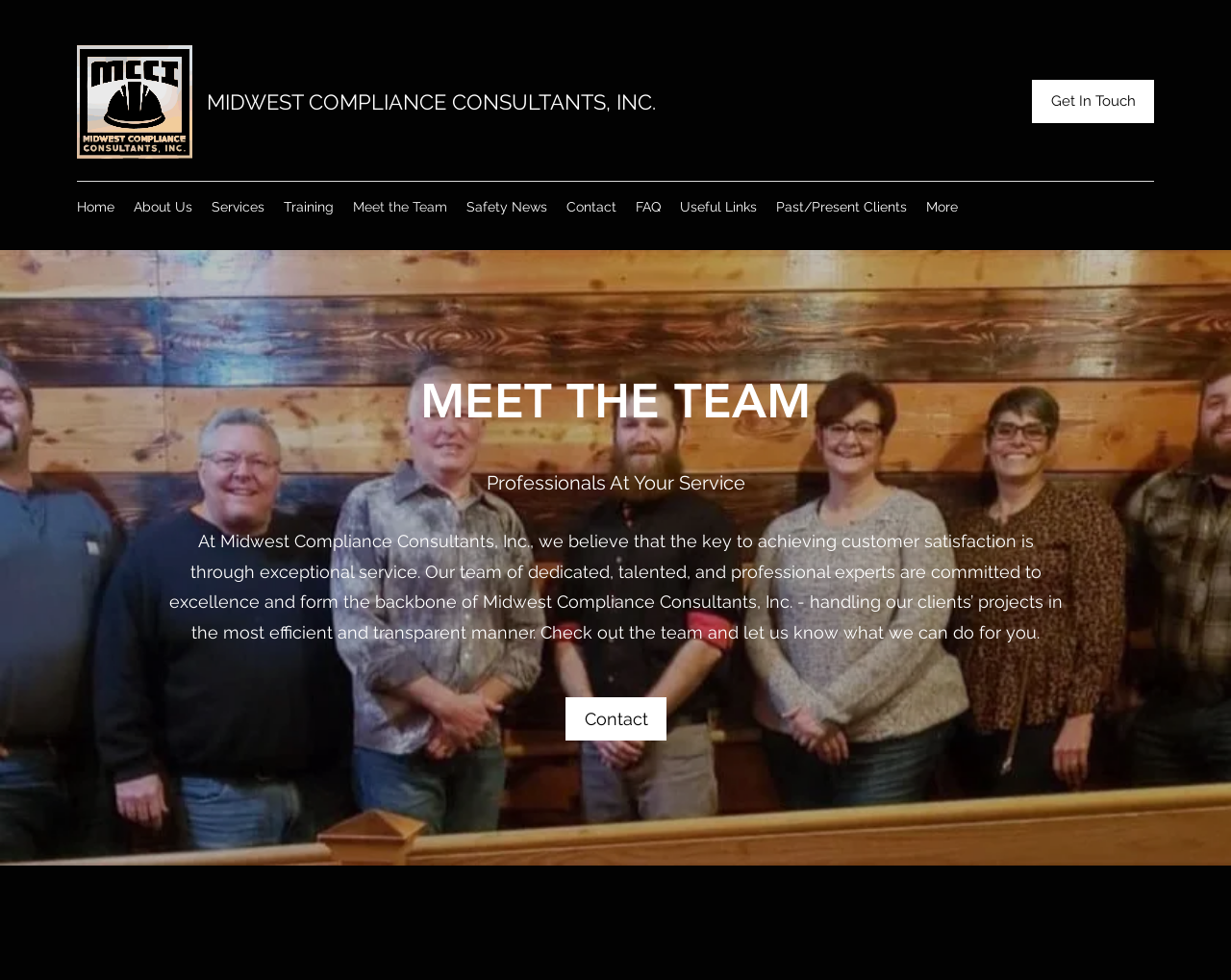Give a concise answer of one word or phrase to the question: 
What is the purpose of the team?

Exceptional service